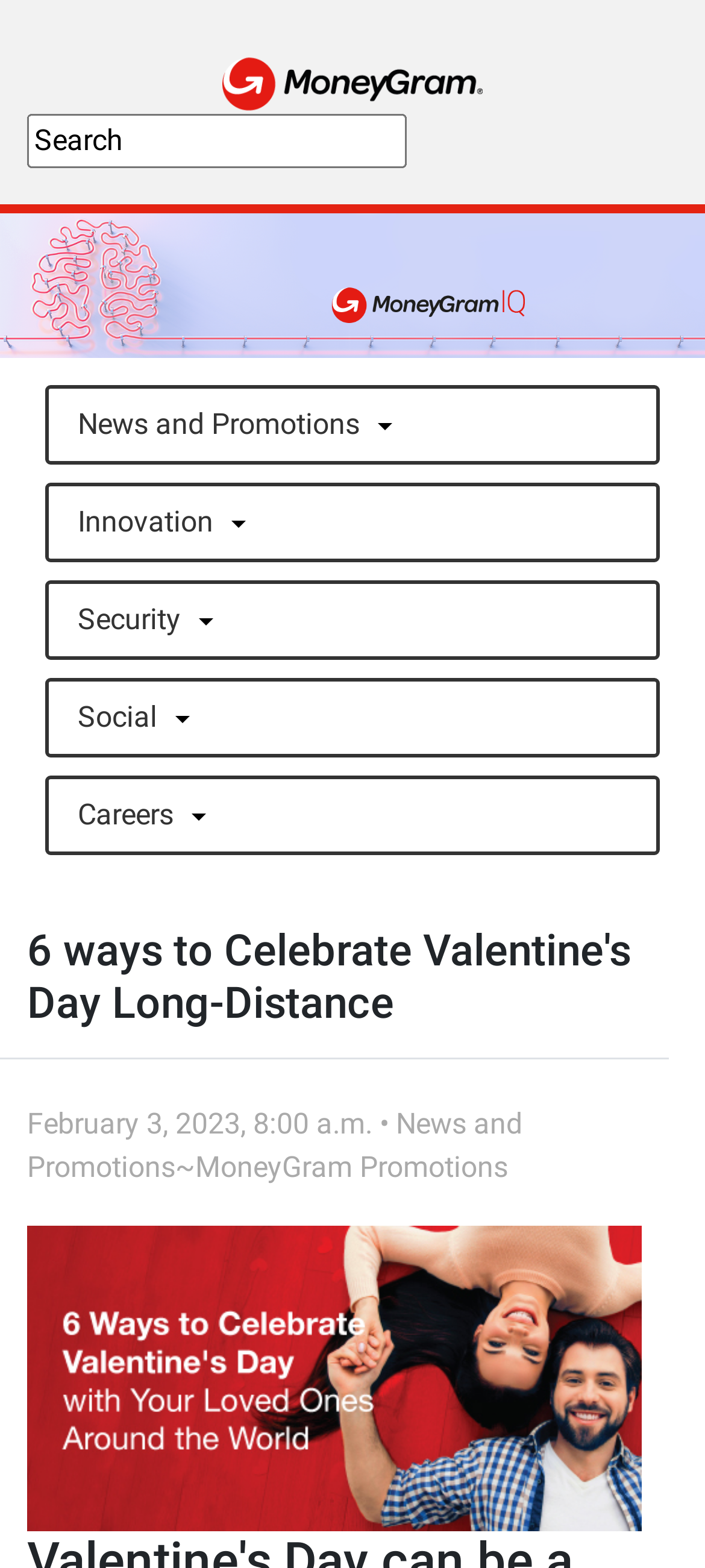Locate the bounding box coordinates of the element that should be clicked to execute the following instruction: "View the image about giving gifts of love".

[0.038, 0.782, 0.91, 0.976]